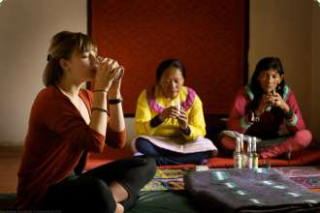Thoroughly describe the content and context of the image.

The image captures a serene moment from an Ayahuasca retreat, emphasizing the introspective experience associated with this spiritual journey. In the foreground, a woman is seen drinking from a ceremonial cup, embodying the act of participating in the ritual. Behind her, two women are seated on a colorful woven mat, engaged in their own contemplation, suggesting a shared atmosphere of connection and support. 

The setting appears cozy, with warm lighting illuminating the room and highlighting the rich textures of the earth-toned surroundings. This image is part of a broader retreat experience, which typically involves personal transformation and the exploration of inner self. The visual elements evoke a sense of calm and unity, illustrating the essence of ceremonies focused on healing and self-discovery, which are central to the Ayahuasca journey.